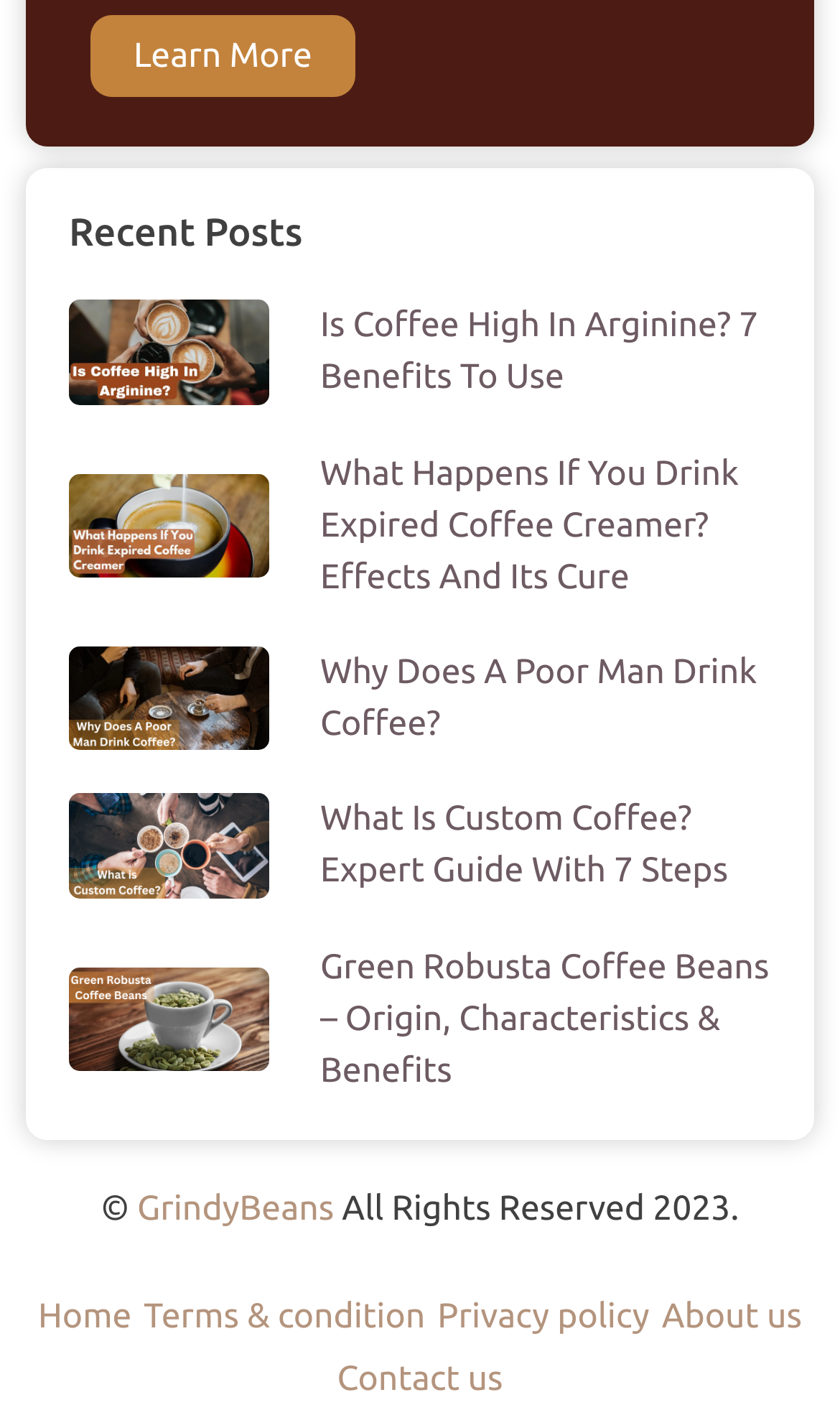Using the description: "GrindyBeans", identify the bounding box of the corresponding UI element in the screenshot.

[0.154, 0.833, 0.398, 0.86]